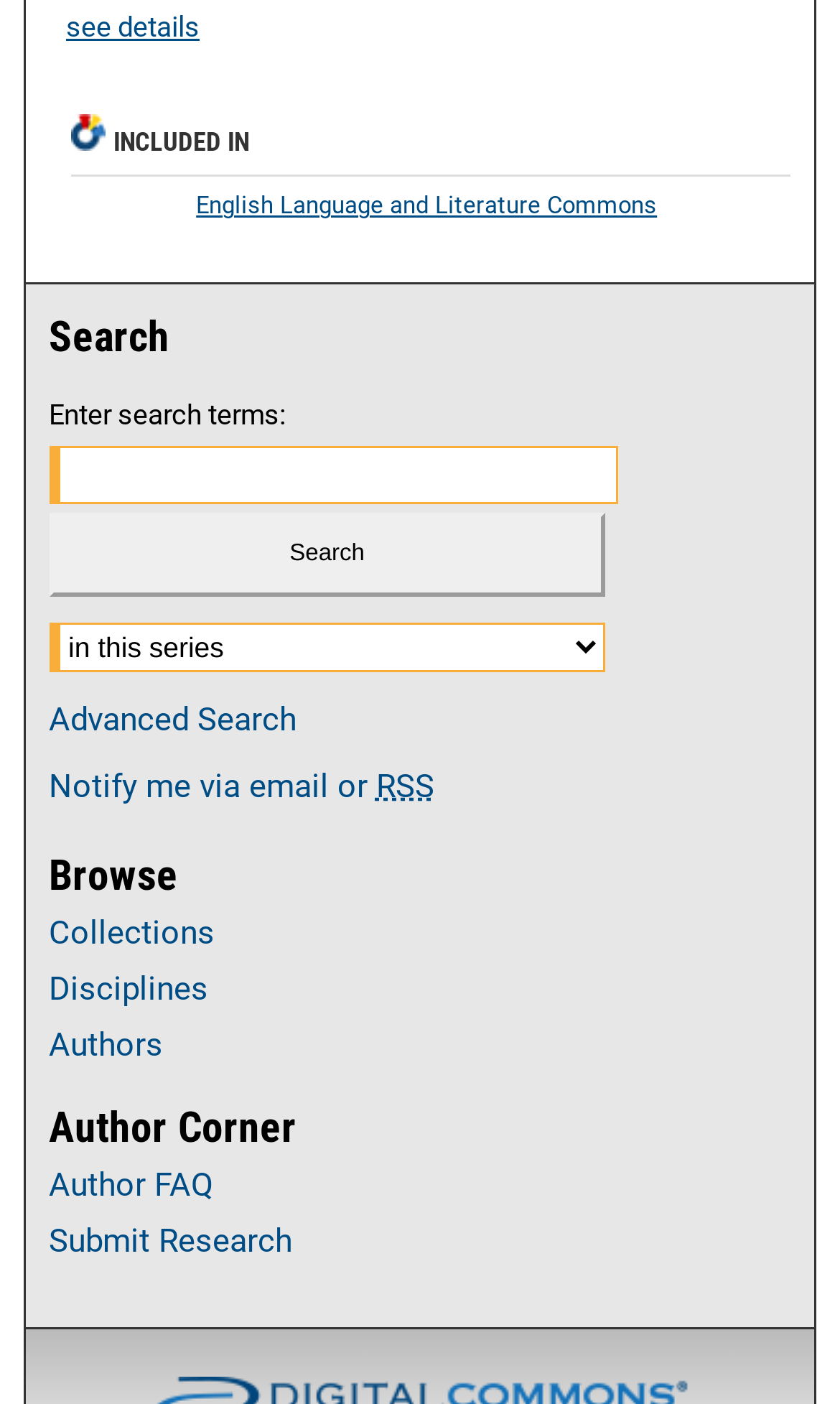Specify the bounding box coordinates for the region that must be clicked to perform the given instruction: "Search for something".

[0.058, 0.275, 0.736, 0.316]